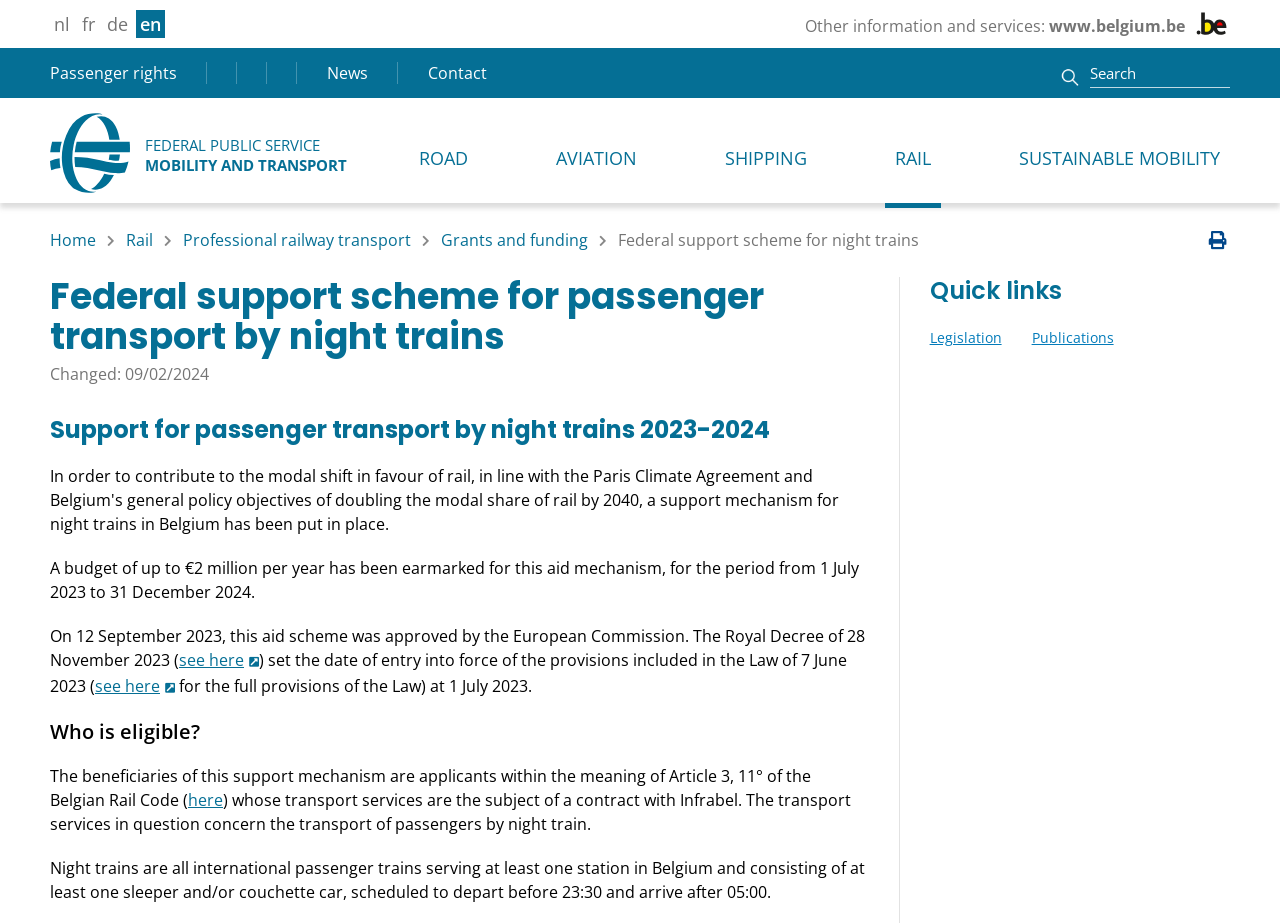Locate the bounding box coordinates of the element that should be clicked to execute the following instruction: "Go to passenger rights page".

[0.039, 0.063, 0.15, 0.095]